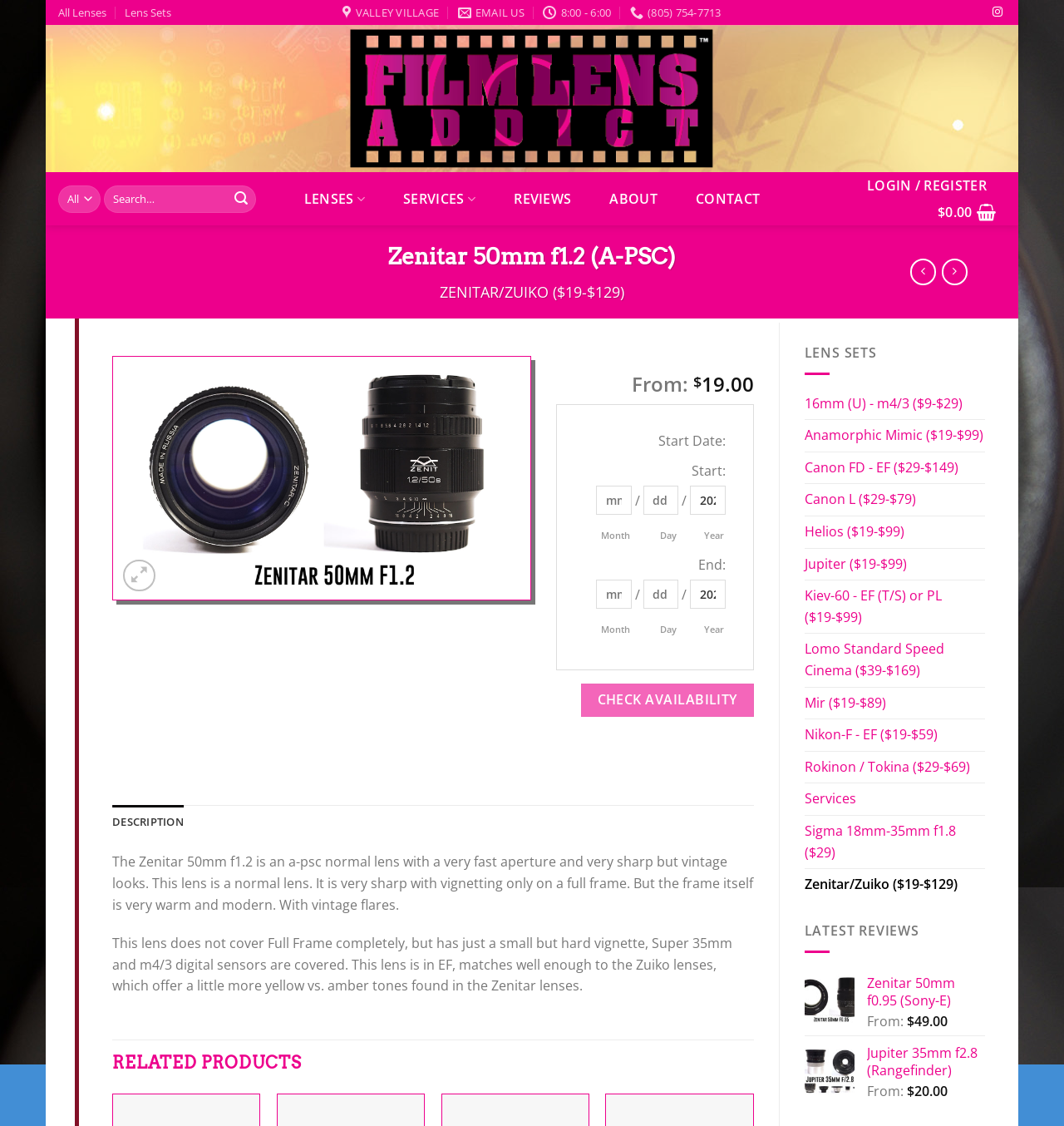Find the bounding box coordinates for the element that must be clicked to complete the instruction: "Contact us". The coordinates should be four float numbers between 0 and 1, indicated as [left, top, right, bottom].

[0.645, 0.165, 0.724, 0.189]